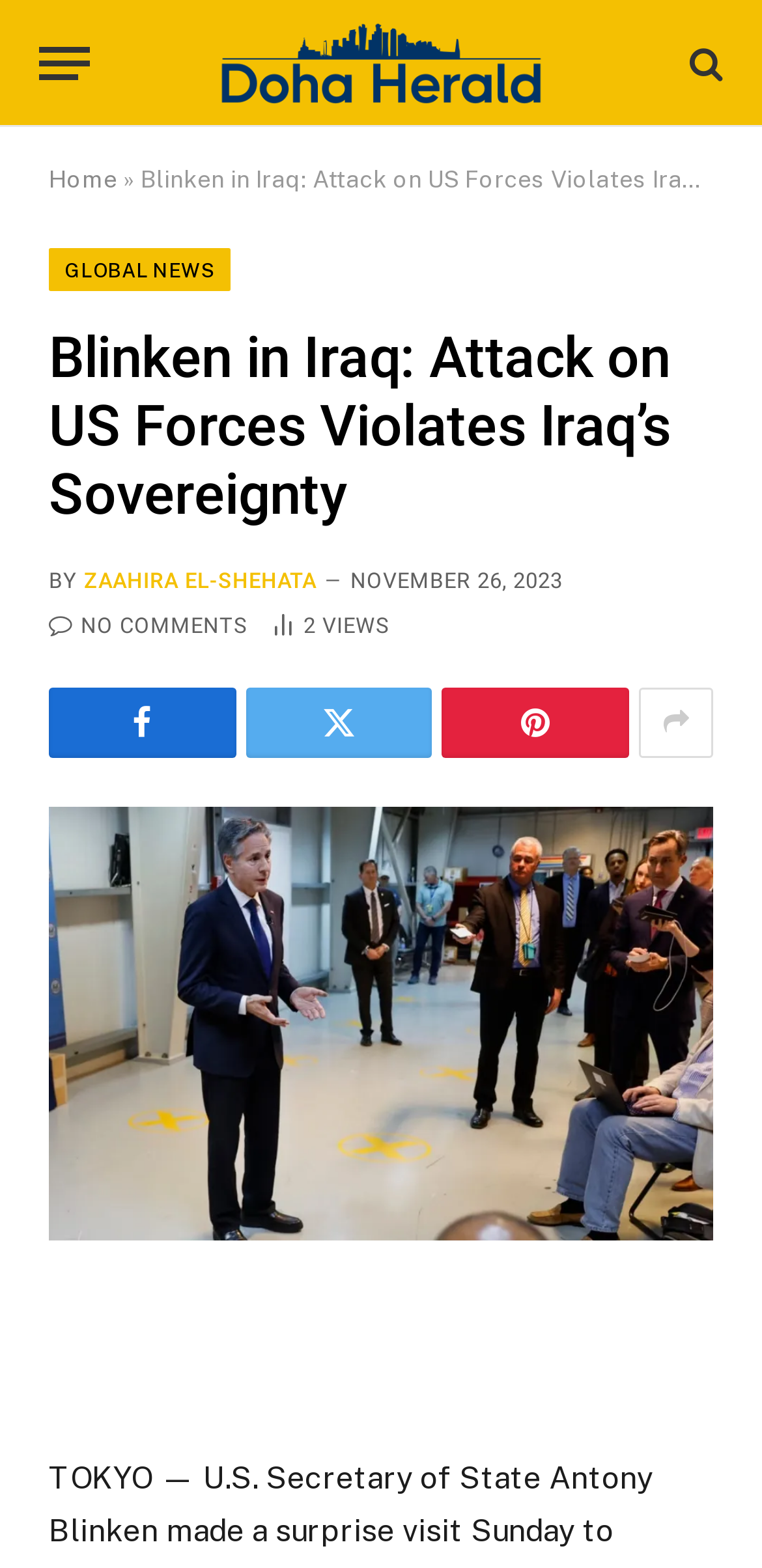Identify and provide the bounding box coordinates of the UI element described: "title="Show More Social Sharing"". The coordinates should be formatted as [left, top, right, bottom], with each number being a float between 0 and 1.

[0.839, 0.438, 0.936, 0.483]